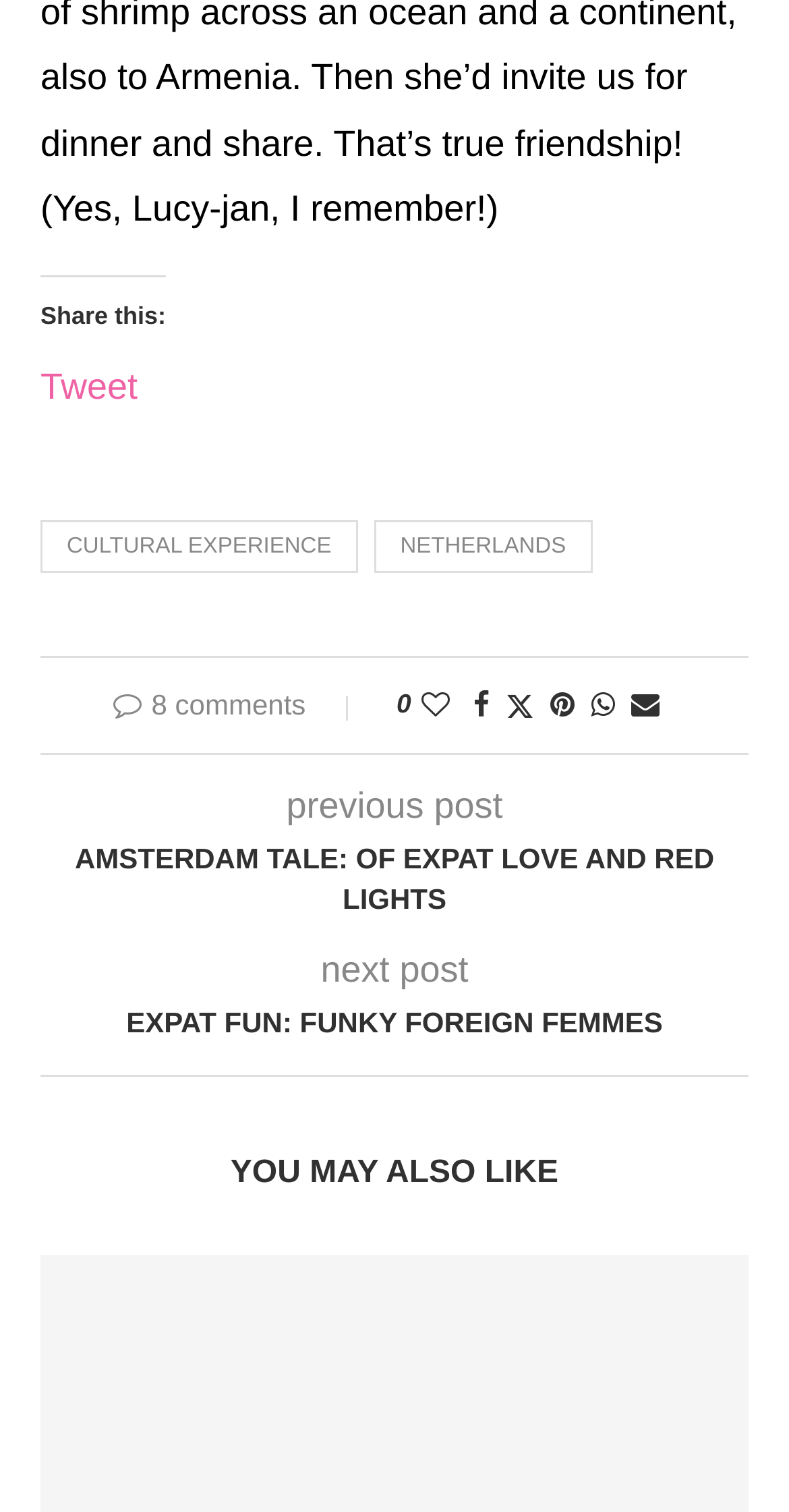Locate the bounding box coordinates of the segment that needs to be clicked to meet this instruction: "Read the next post".

[0.406, 0.628, 0.594, 0.655]